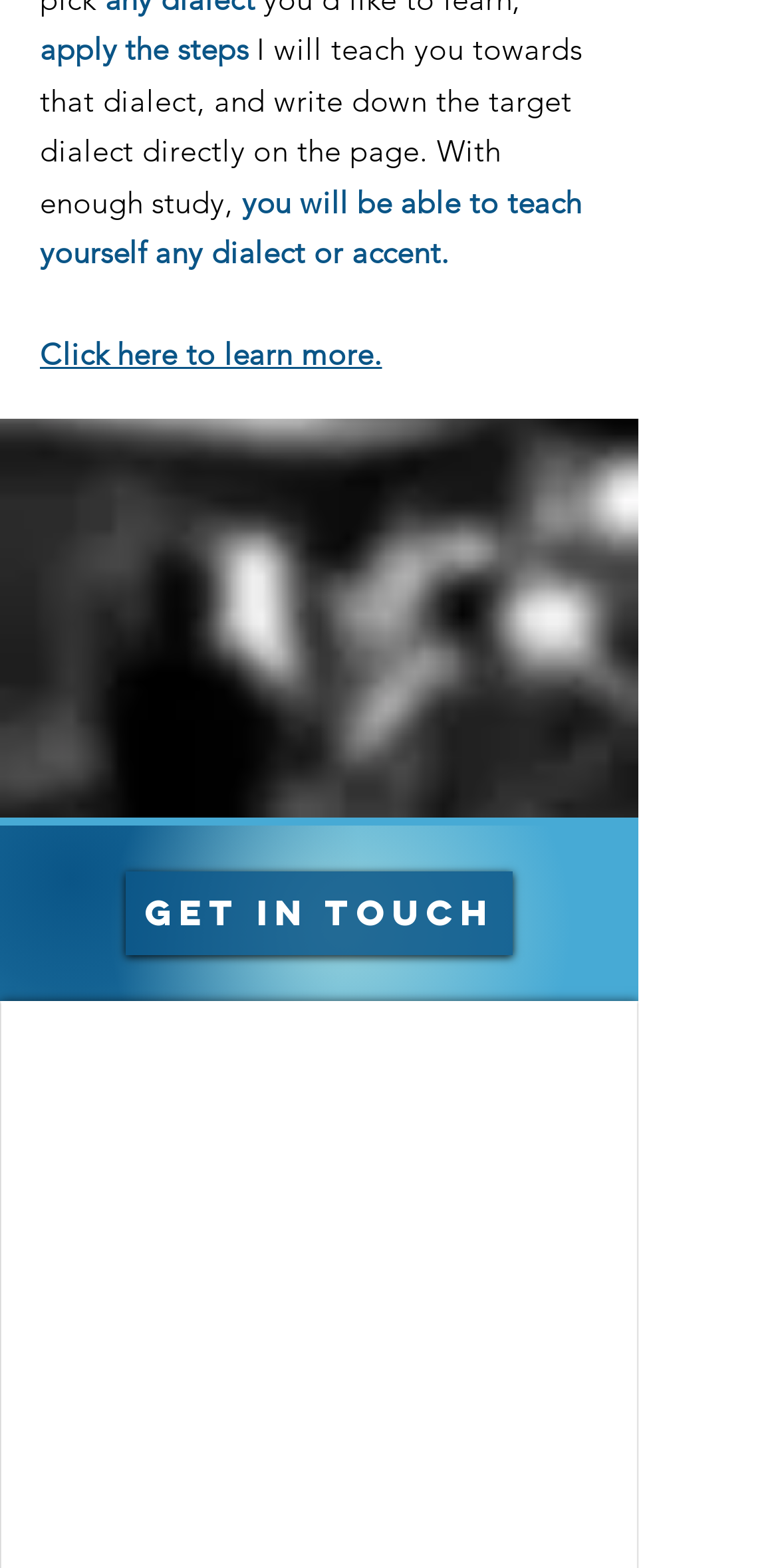What social media platforms is the dialect coach on?
Please answer the question with a detailed and comprehensive explanation.

The webpage has a social bar section that lists the dialect coach's presence on various social media platforms, including Facebook, Instagram, and TikTok, which can be accessed by clicking on the respective icons.